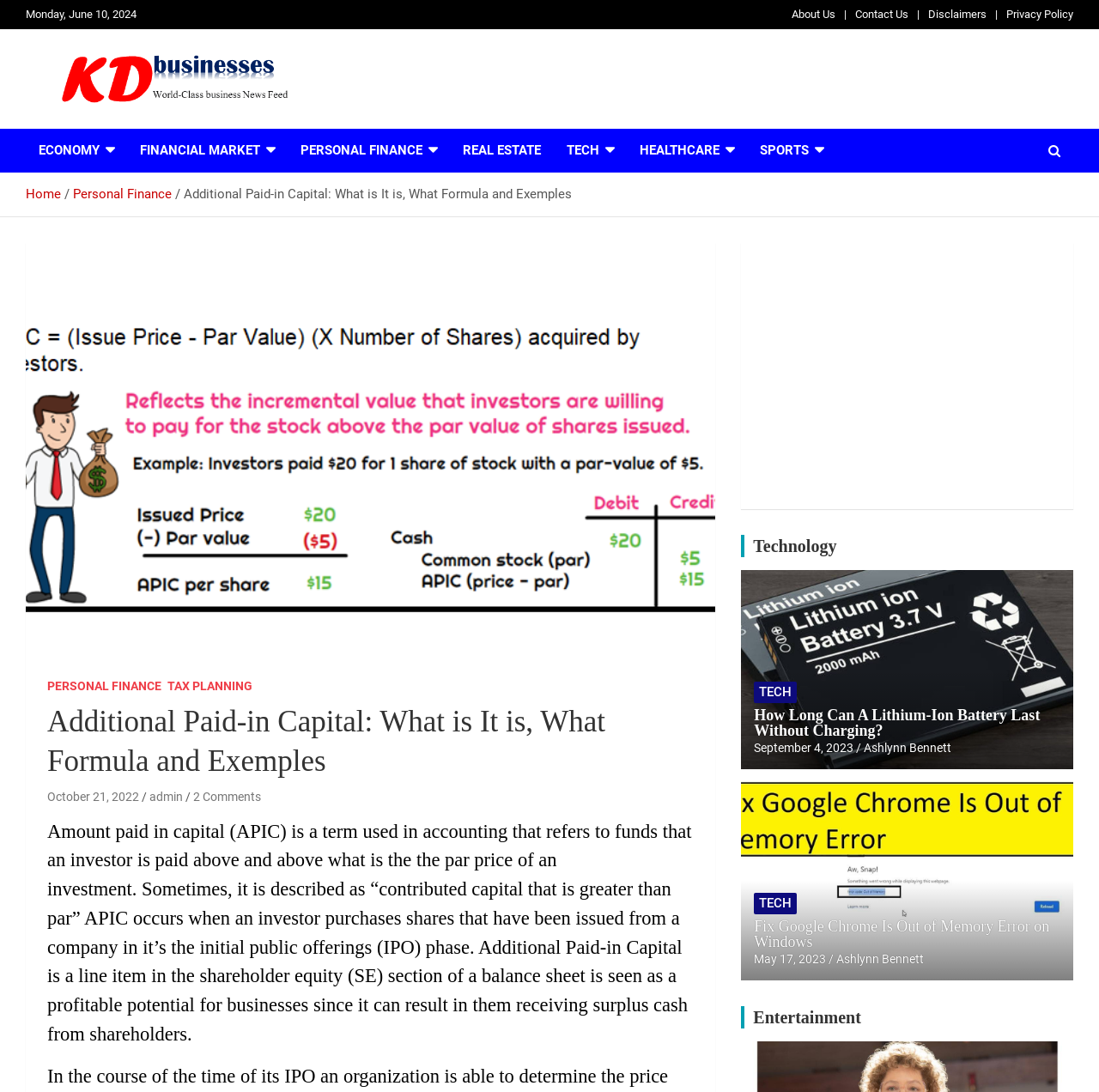Please provide a one-word or phrase answer to the question: 
What categories are available in the top navigation menu?

ECONOMY, FINANCIAL MARKET, etc.